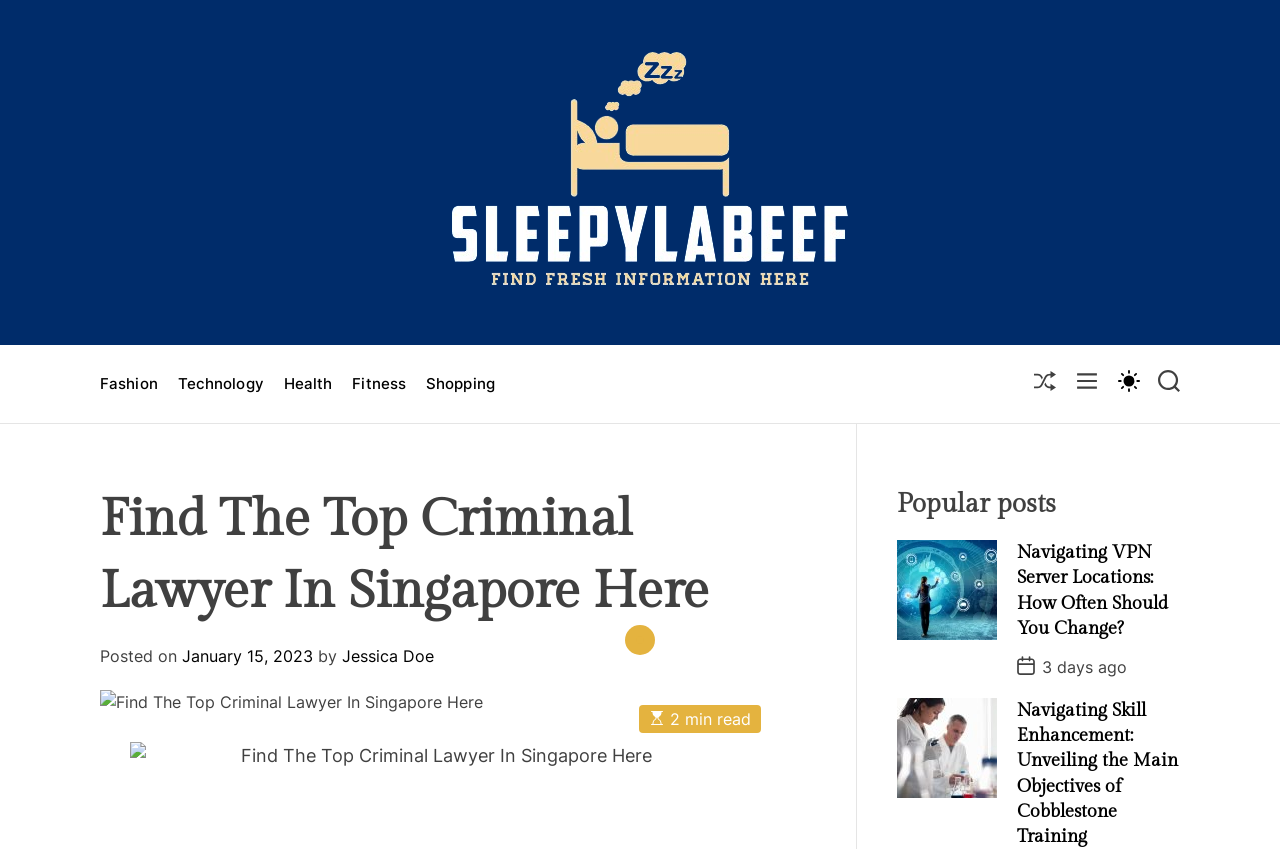Identify the bounding box coordinates of the clickable region required to complete the instruction: "Search for something". The coordinates should be given as four float numbers within the range of 0 and 1, i.e., [left, top, right, bottom].

[0.905, 0.436, 0.922, 0.468]